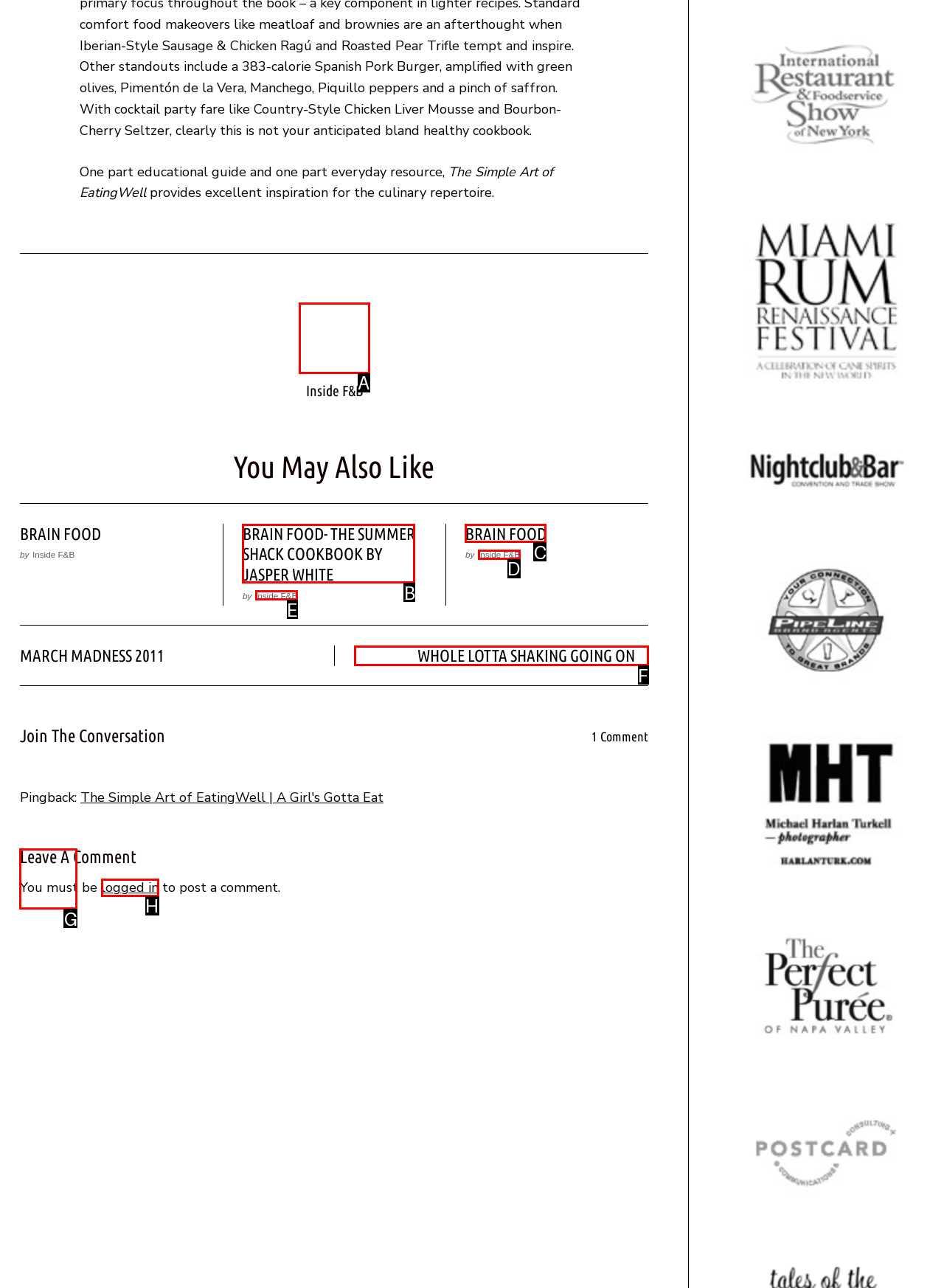Specify which HTML element I should click to complete this instruction: Click on 'Leave a comment' Answer with the letter of the relevant option.

G